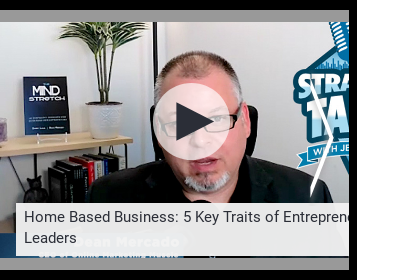Explain the scene depicted in the image, including all details.

The image features a video thumbnail titled "Home Based Business: 5 Key Traits of Entrepreneurial Leaders," presented by a speaker identified as Sean Mercado. In the background, a professional setting is depicted, with a bookshelf filled with various books and a plant adding a touch of greenery. The video showcases a play button overlaid on the screen, inviting viewers to engage with the content. The visual elements suggest a focus on entrepreneurship and leadership, highlighting practical advice for individuals interested in enhancing their home-based business ventures. The right side of the thumbnail includes branding elements related to a talk show format, emphasizing the theme of the discussion.